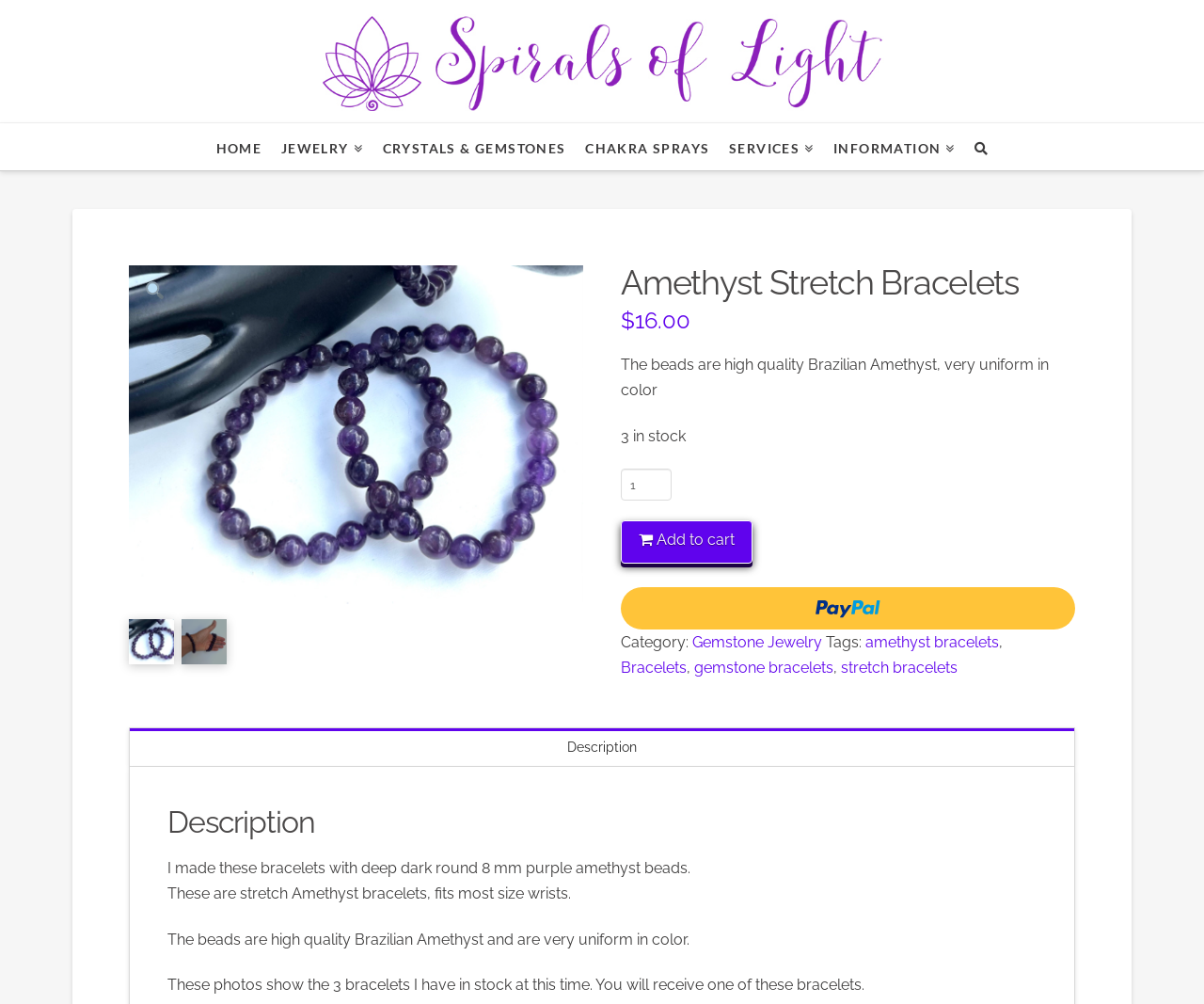Locate and extract the headline of this webpage.

Amethyst Stretch Bracelets